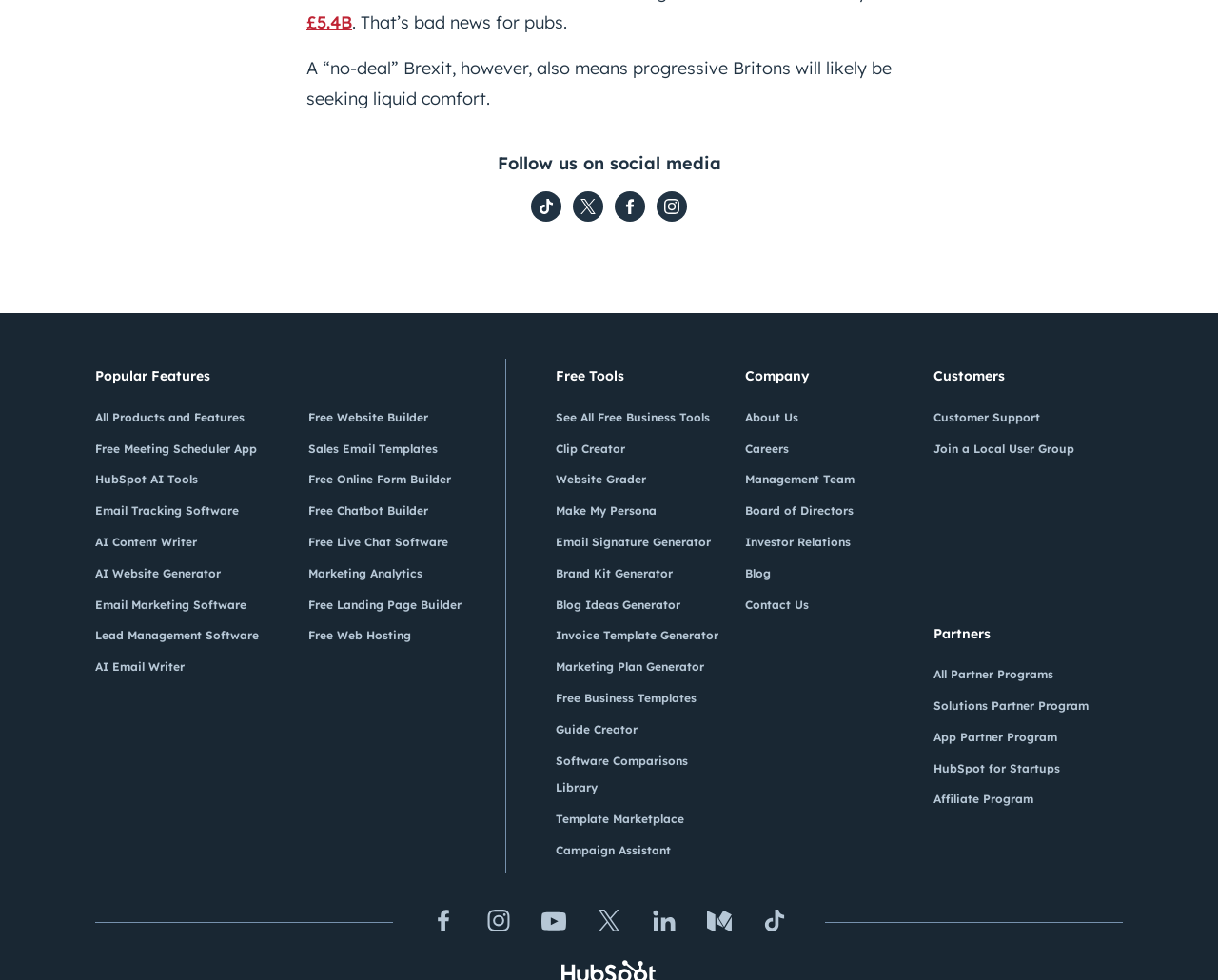How many free tools are listed on the webpage?
Please provide a comprehensive and detailed answer to the question.

The webpage has a section 'Free Tools' with 15 links to different free tools, including Clip Creator, Website Grader, Make My Persona, and others.